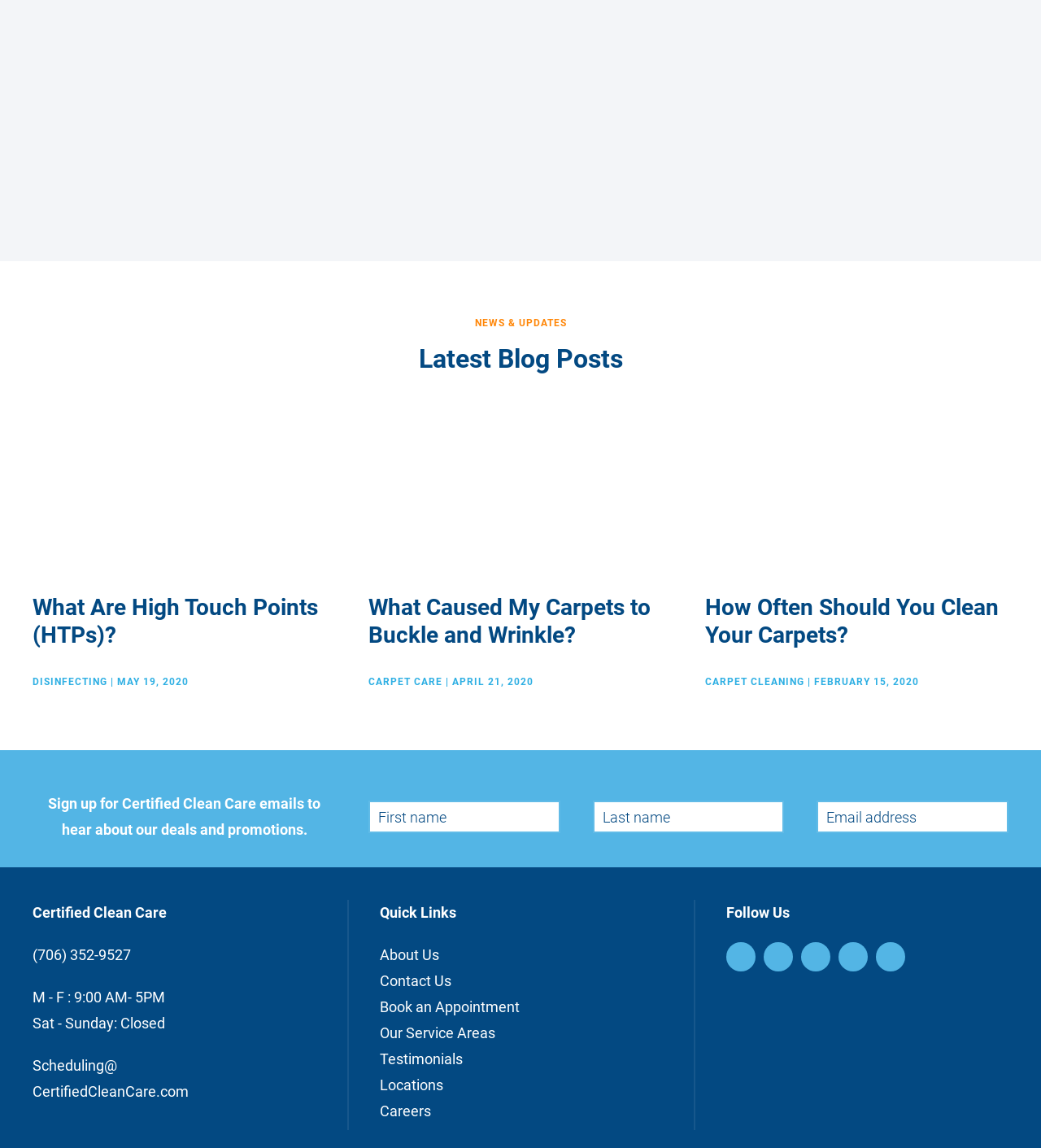How many links are there in the 'Quick Links' section?
Refer to the screenshot and deliver a thorough answer to the question presented.

The 'Quick Links' section contains 8 links, including 'About Us', 'Contact Us', 'Book an Appointment', and others. These links are displayed as a list of links with IDs 346 to 358.